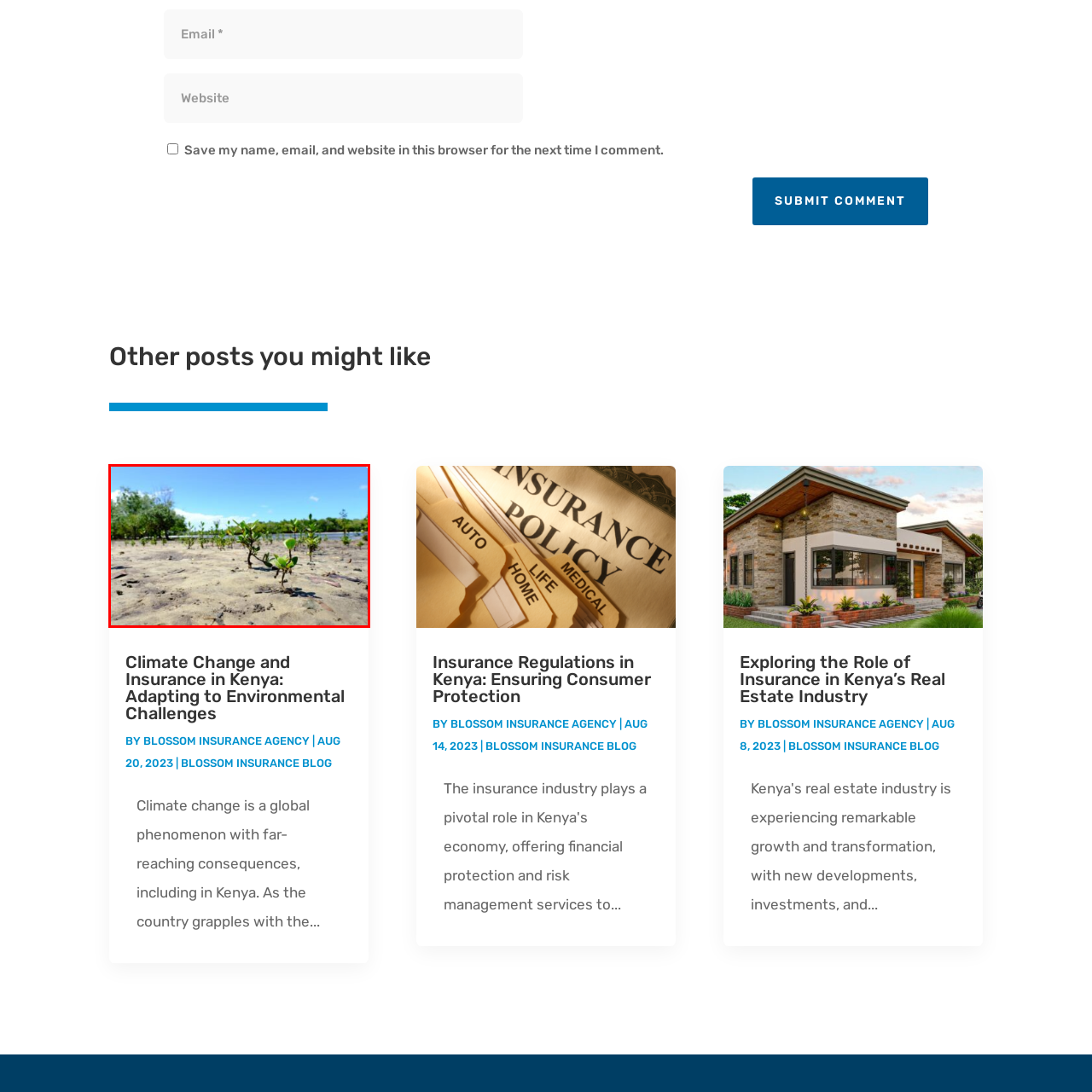Inspect the section within the red border, What is reflected in the calm waters in the background? Provide a one-word or one-phrase answer.

Clear blue skies